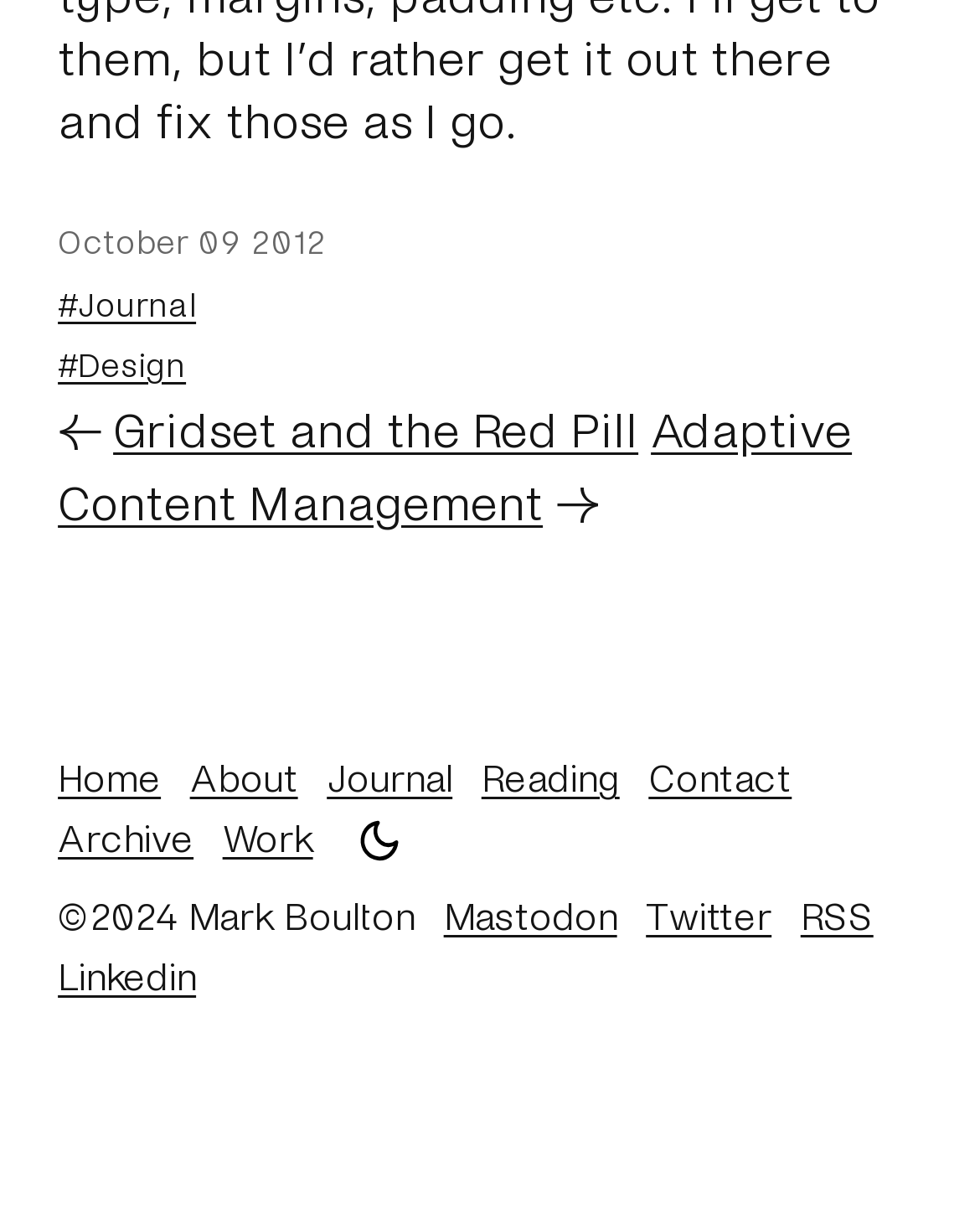Determine the bounding box for the UI element as described: "Adaptive Content Management". The coordinates should be represented as four float numbers between 0 and 1, formatted as [left, top, right, bottom].

[0.059, 0.325, 0.869, 0.431]